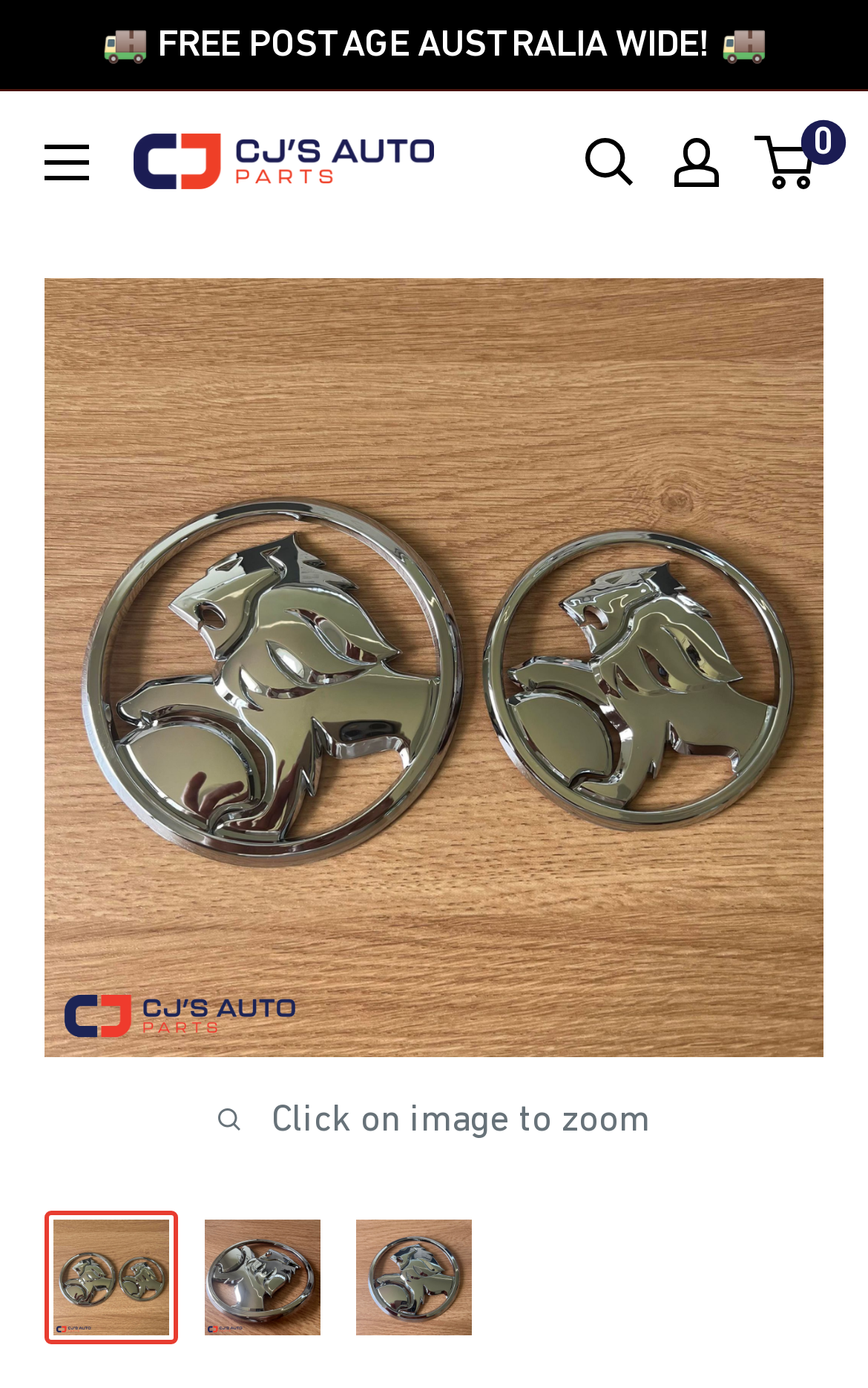Locate the bounding box coordinates of the element you need to click to accomplish the task described by this instruction: "View my account".

[0.777, 0.099, 0.828, 0.134]